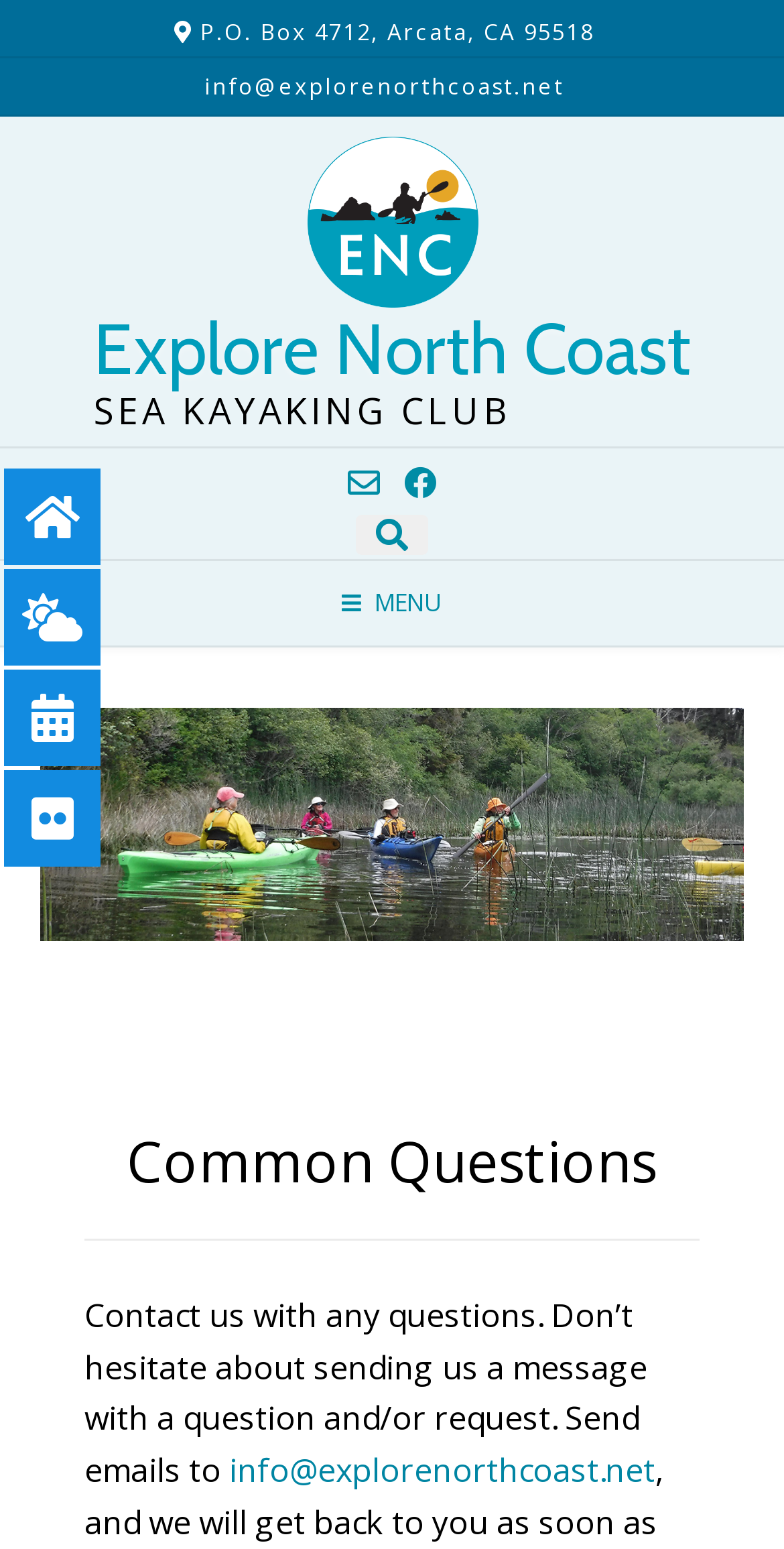What is the address of Explore North Coast?
Refer to the image and respond with a one-word or short-phrase answer.

P.O. Box 4712, Arcata, CA 95518